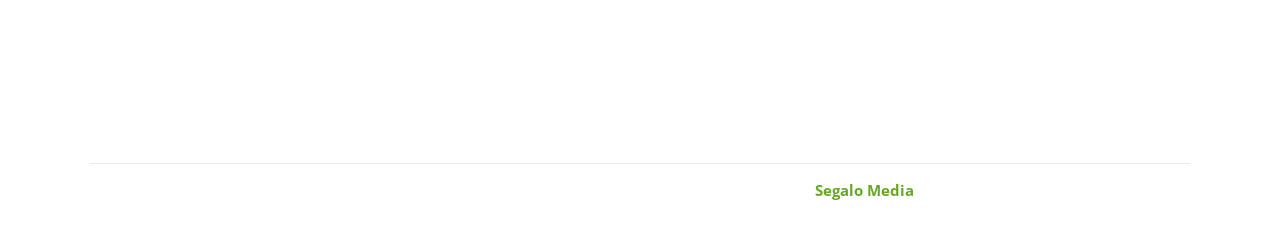How many years has Greenstone been in business?
Using the picture, provide a one-word or short phrase answer.

15 years